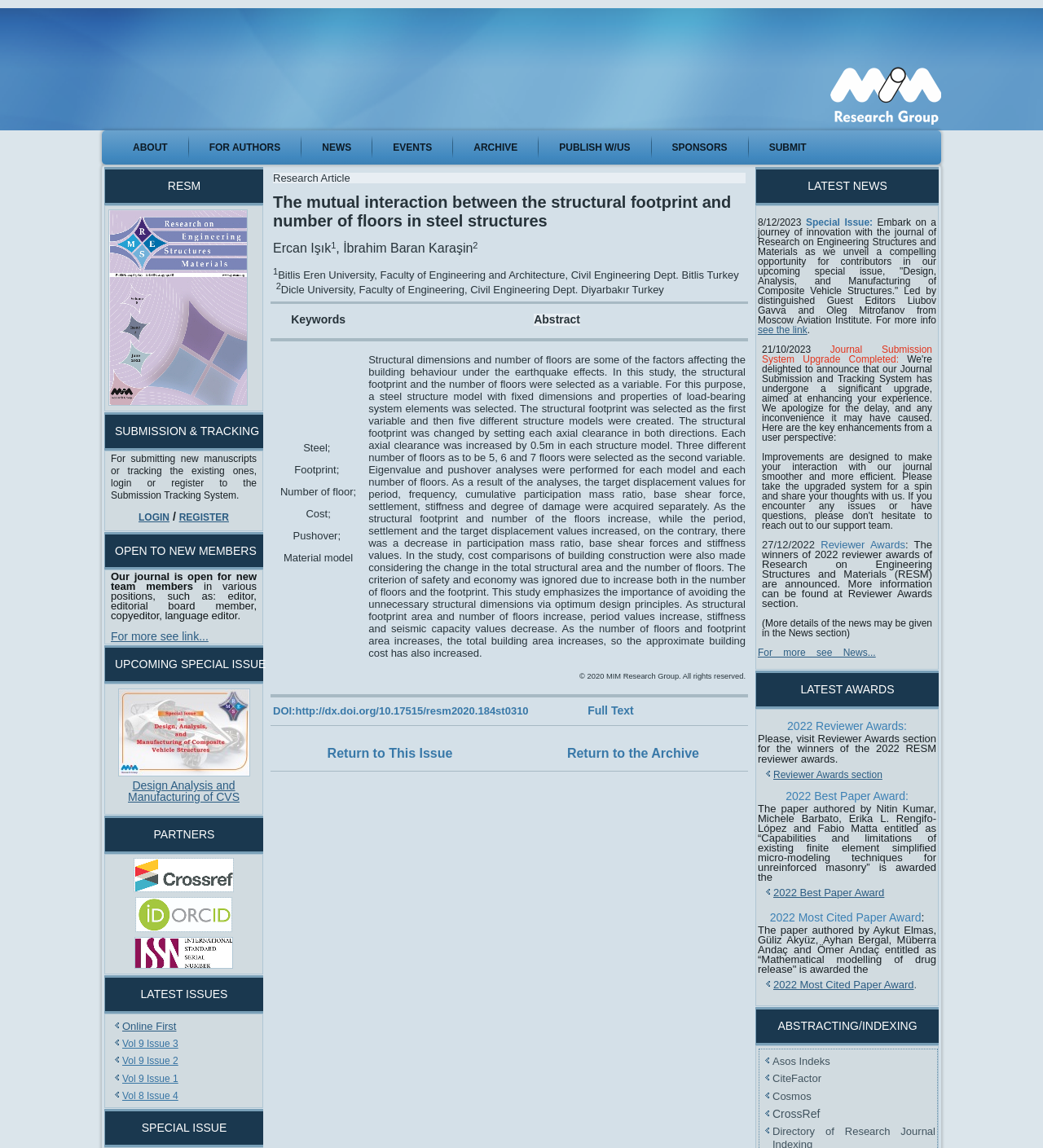Determine the bounding box coordinates for the clickable element to execute this instruction: "Read the 'LATEST NEWS'". Provide the coordinates as four float numbers between 0 and 1, i.e., [left, top, right, bottom].

[0.734, 0.156, 0.891, 0.168]